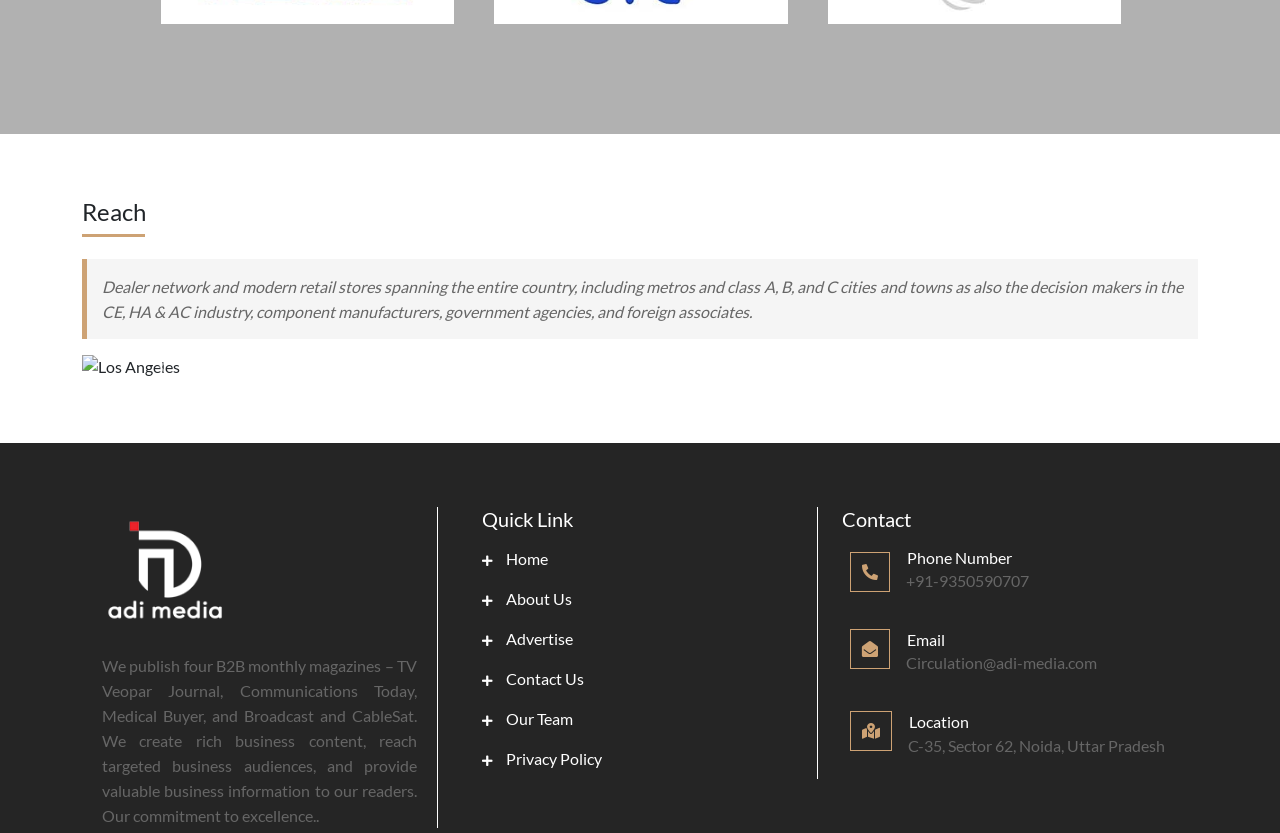How many B2B monthly magazines are published? Look at the image and give a one-word or short phrase answer.

Four